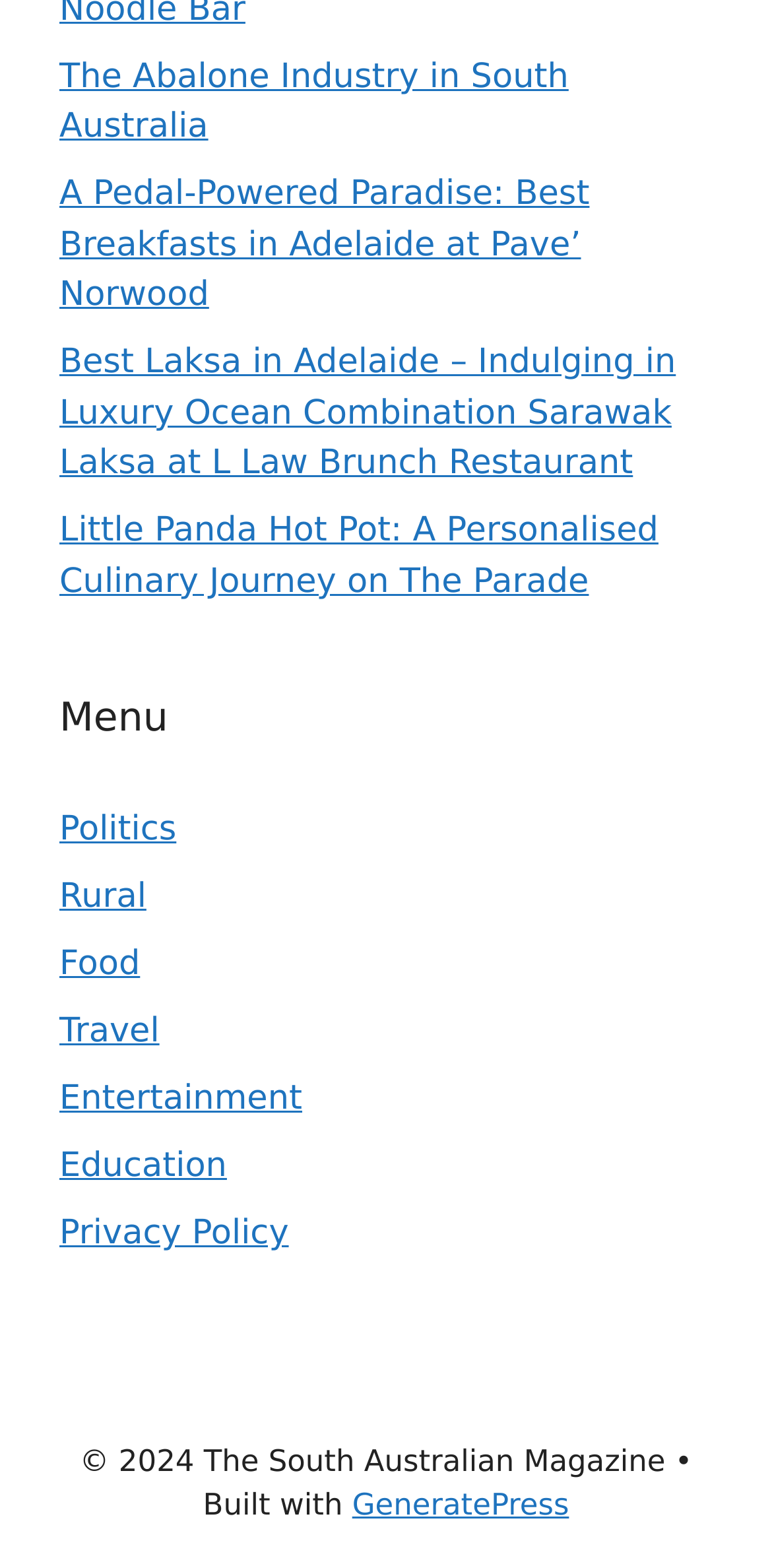Using the information from the screenshot, answer the following question thoroughly:
What is the copyright year of the webpage?

The copyright information is provided at the bottom of the webpage, stating '© 2024 The South Australian Magazine', which indicates the copyright year is 2024.